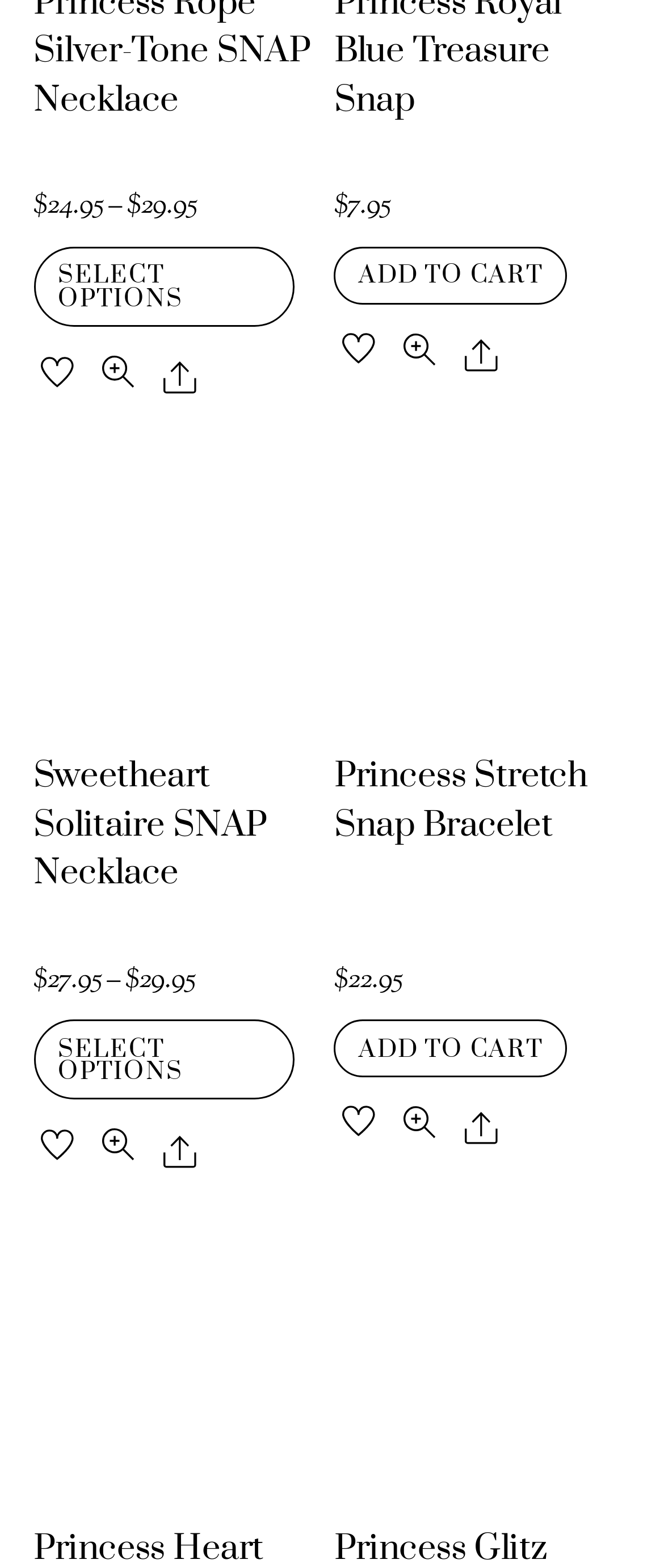Specify the bounding box coordinates of the area to click in order to execute this command: 'Share 'Princess Stretch Snap Bracelet''. The coordinates should consist of four float numbers ranging from 0 to 1, and should be formatted as [left, top, right, bottom].

[0.688, 0.701, 0.759, 0.732]